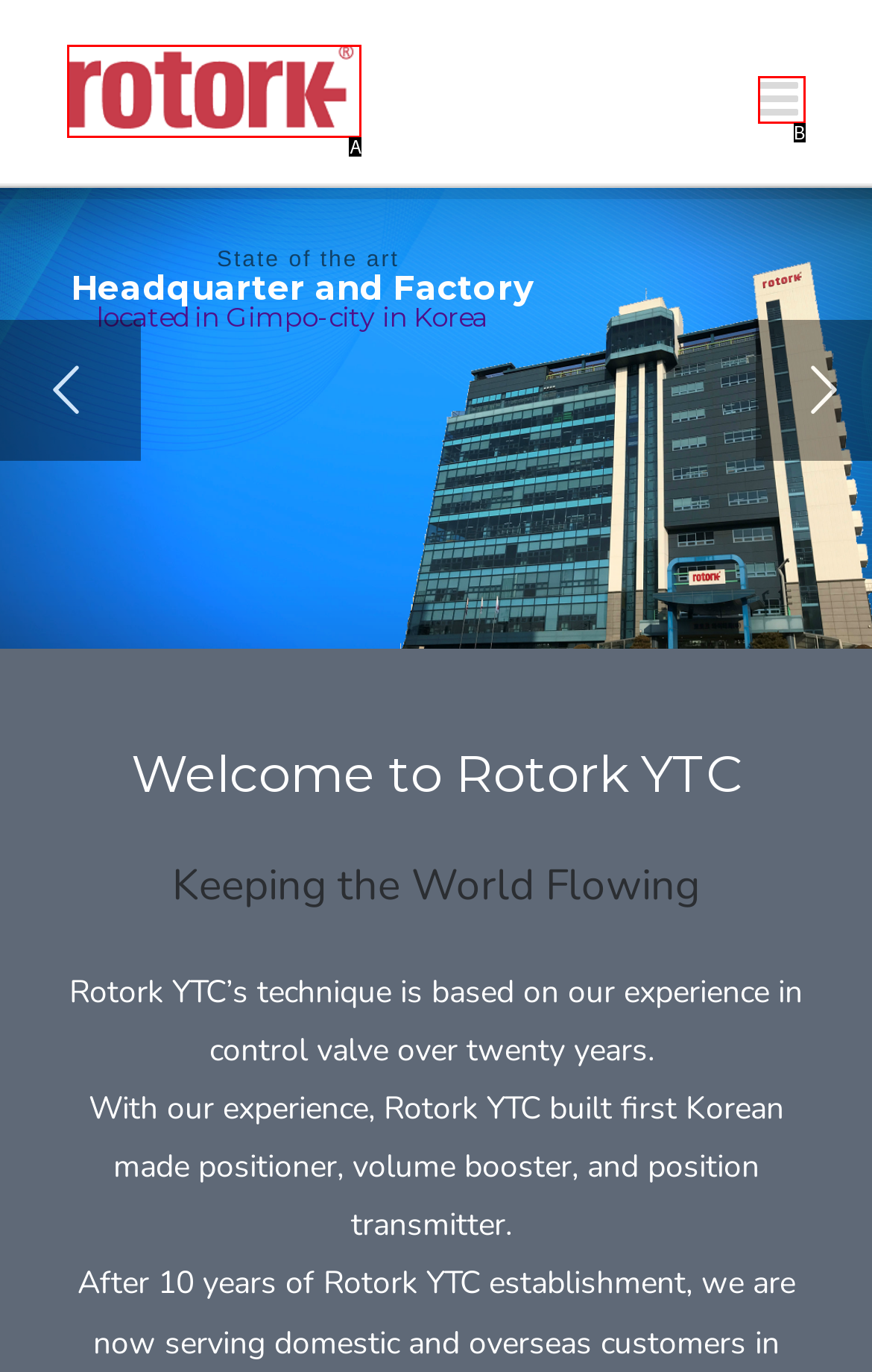Pick the HTML element that corresponds to the description: alt="Rotork YTC Logo"
Answer with the letter of the correct option from the given choices directly.

A